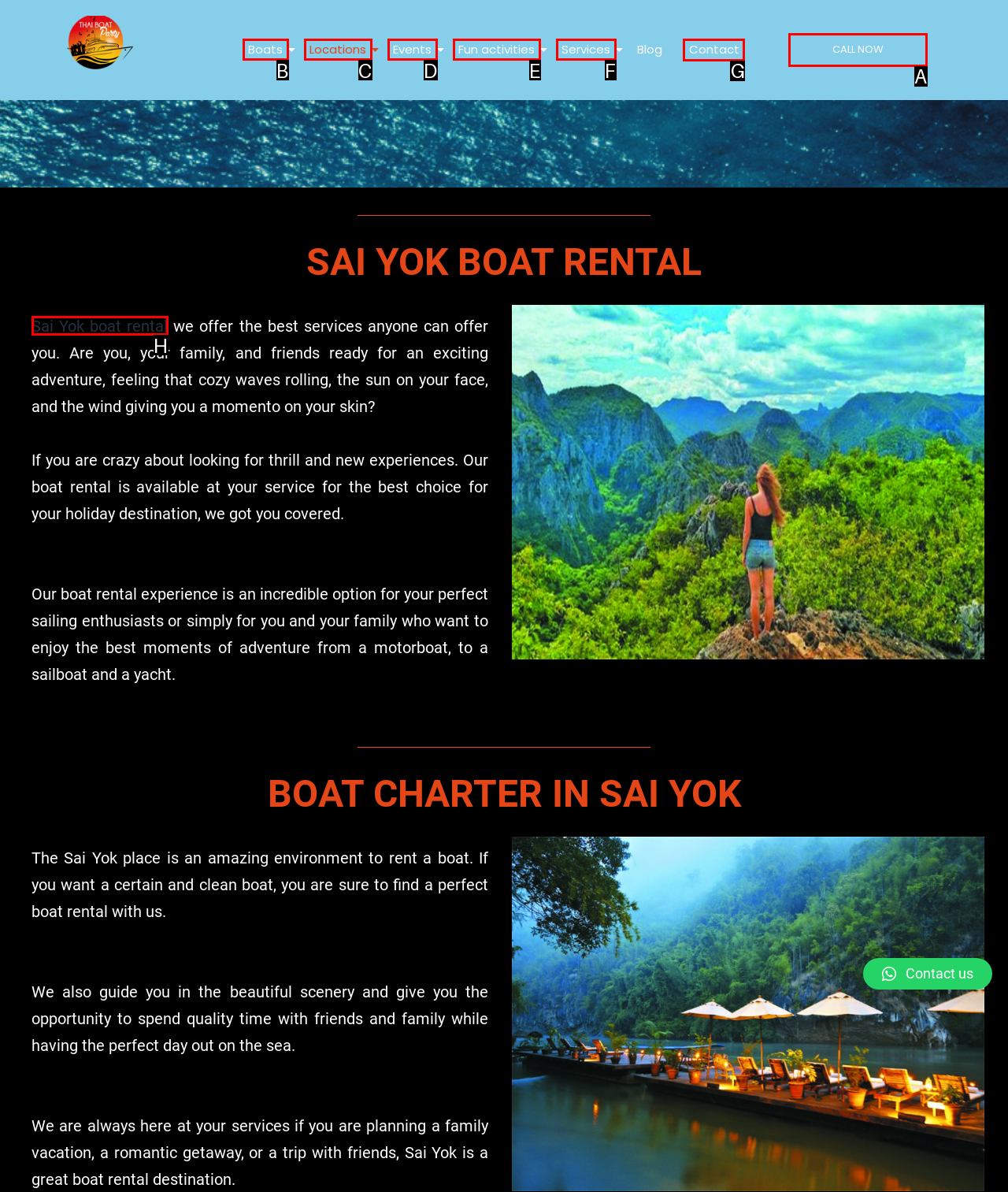Select the letter of the UI element you need to click to complete this task: Click on Contact.

G